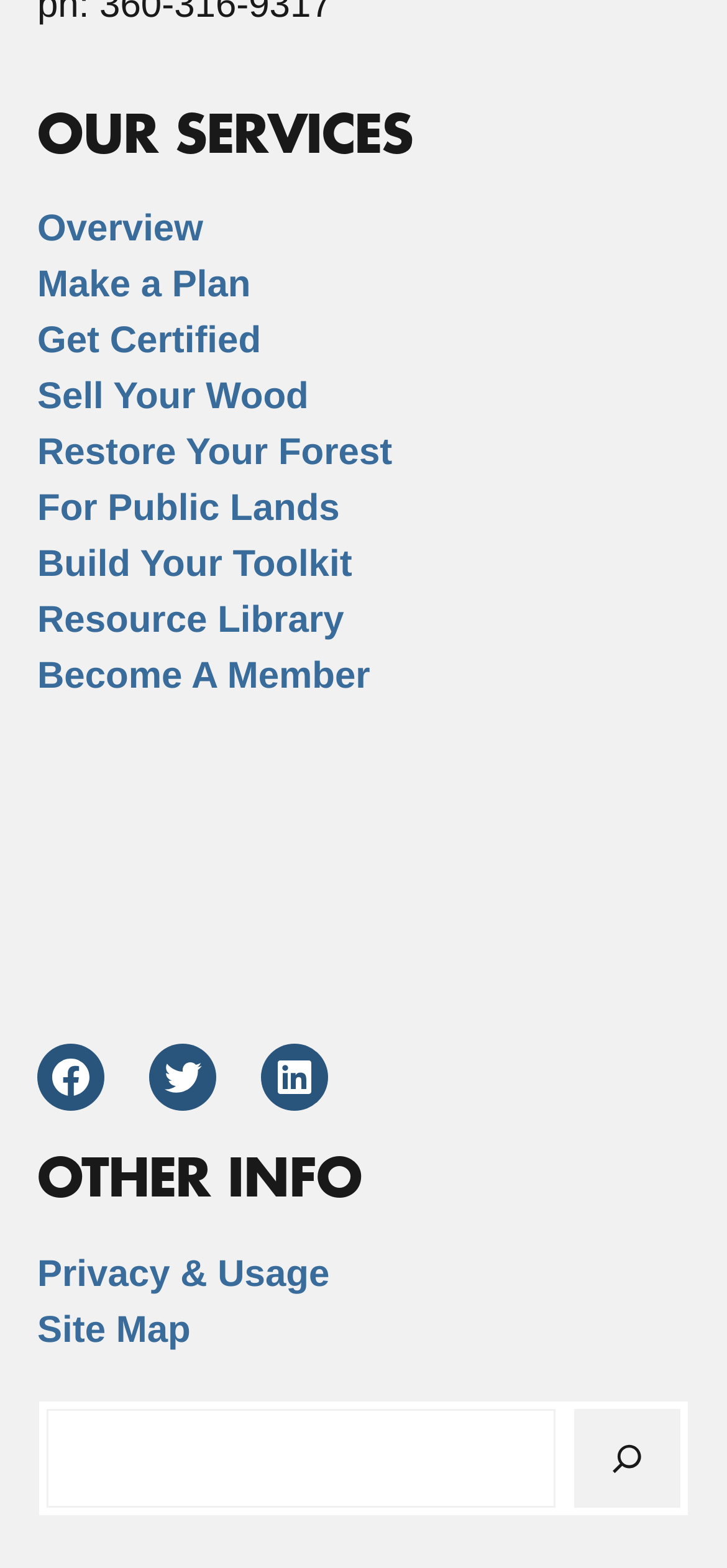How many social media links are there?
Deliver a detailed and extensive answer to the question.

I found three social media links, which are 'Facebook', 'Twitter', and 'LinkedIn', located at the bottom of the page.